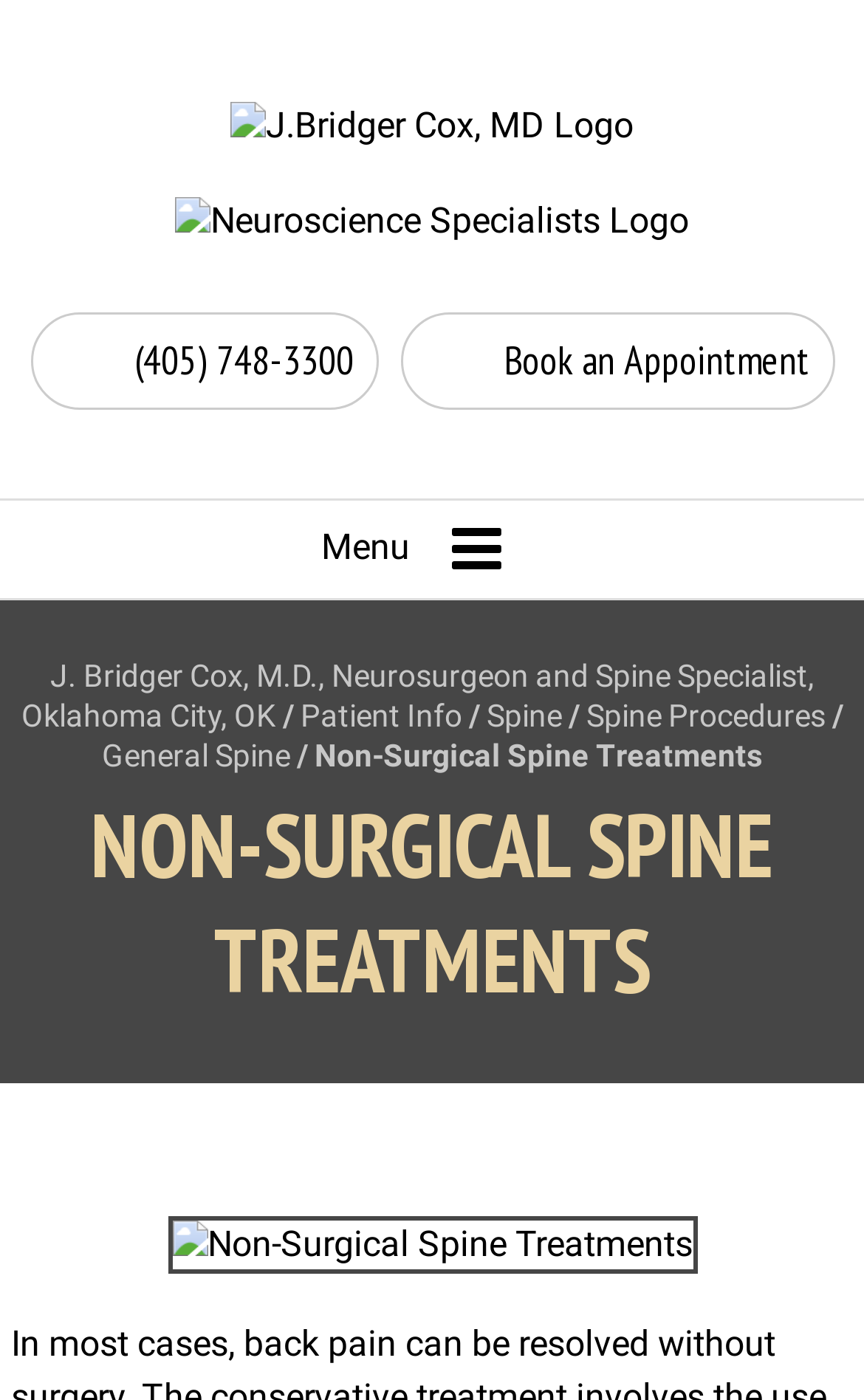What is the purpose of the 'Book an Appointment' link?
Use the image to give a comprehensive and detailed response to the question.

I inferred the purpose of the link by looking at the text 'Book an Appointment' which suggests that the link is intended for users to book an appointment with J. Bridger Cox, M.D.